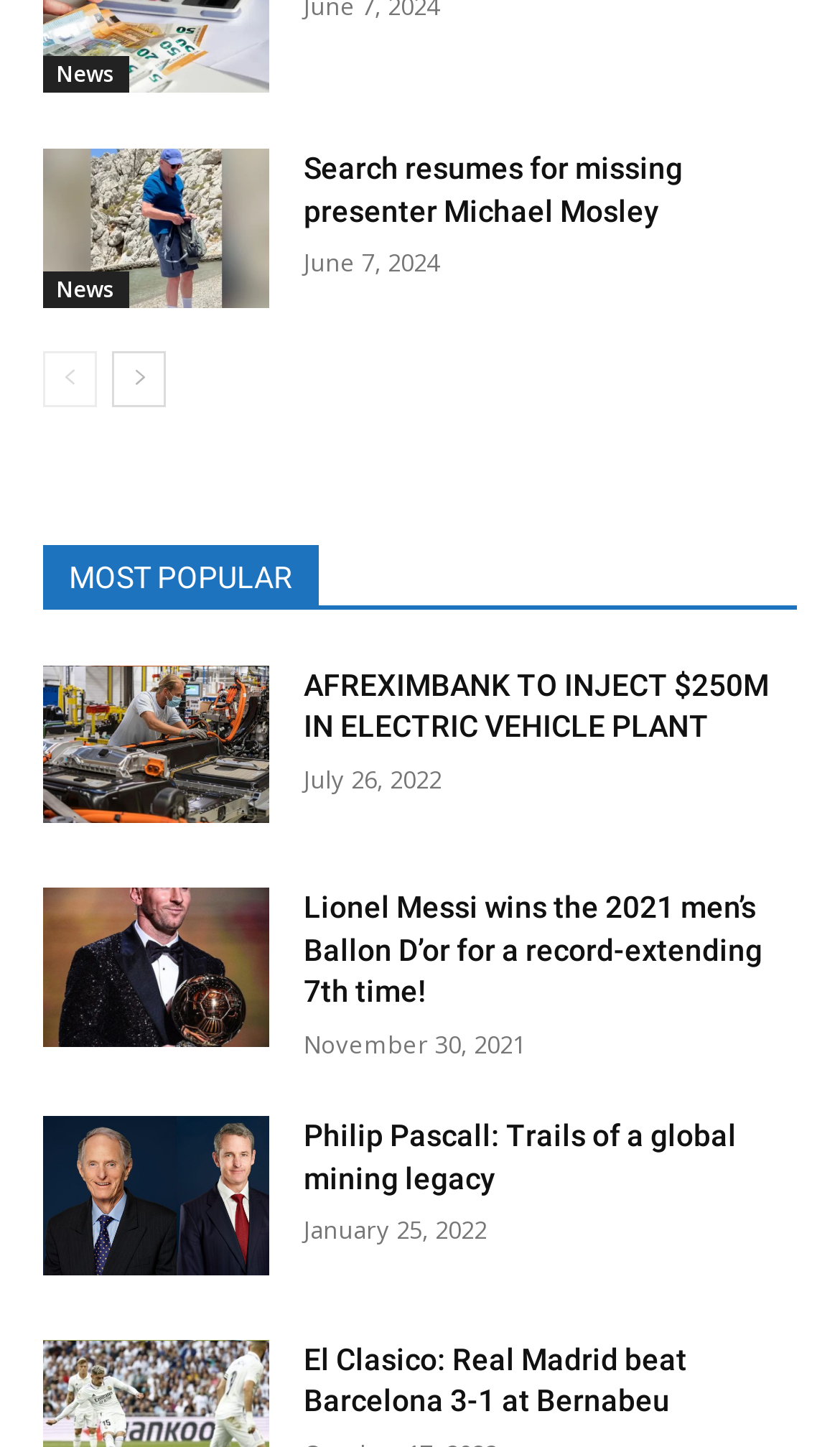How many news articles are displayed on this page?
Please use the visual content to give a single word or phrase answer.

5